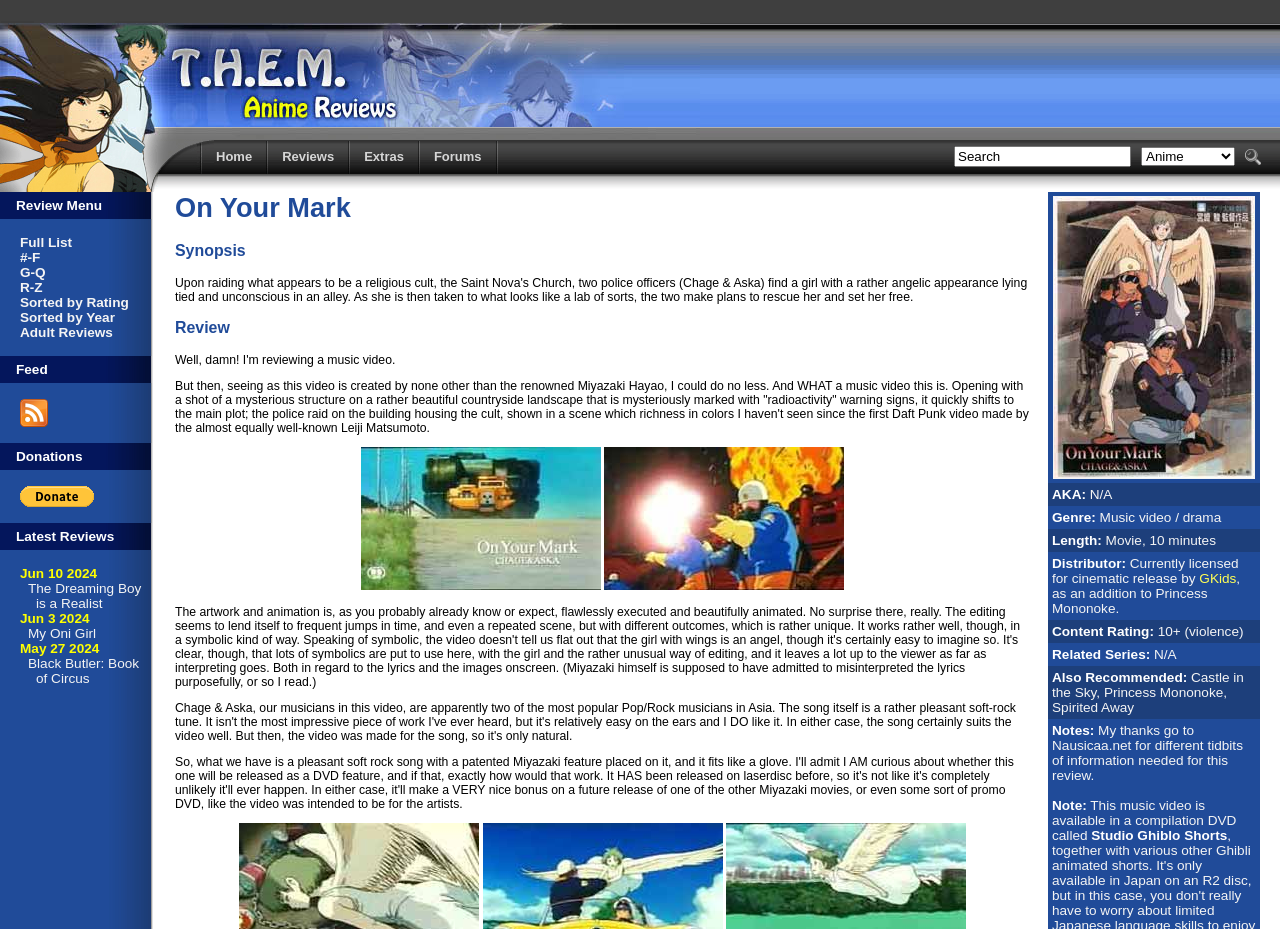Find and indicate the bounding box coordinates of the region you should select to follow the given instruction: "Click the Reviews link".

[0.22, 0.16, 0.261, 0.177]